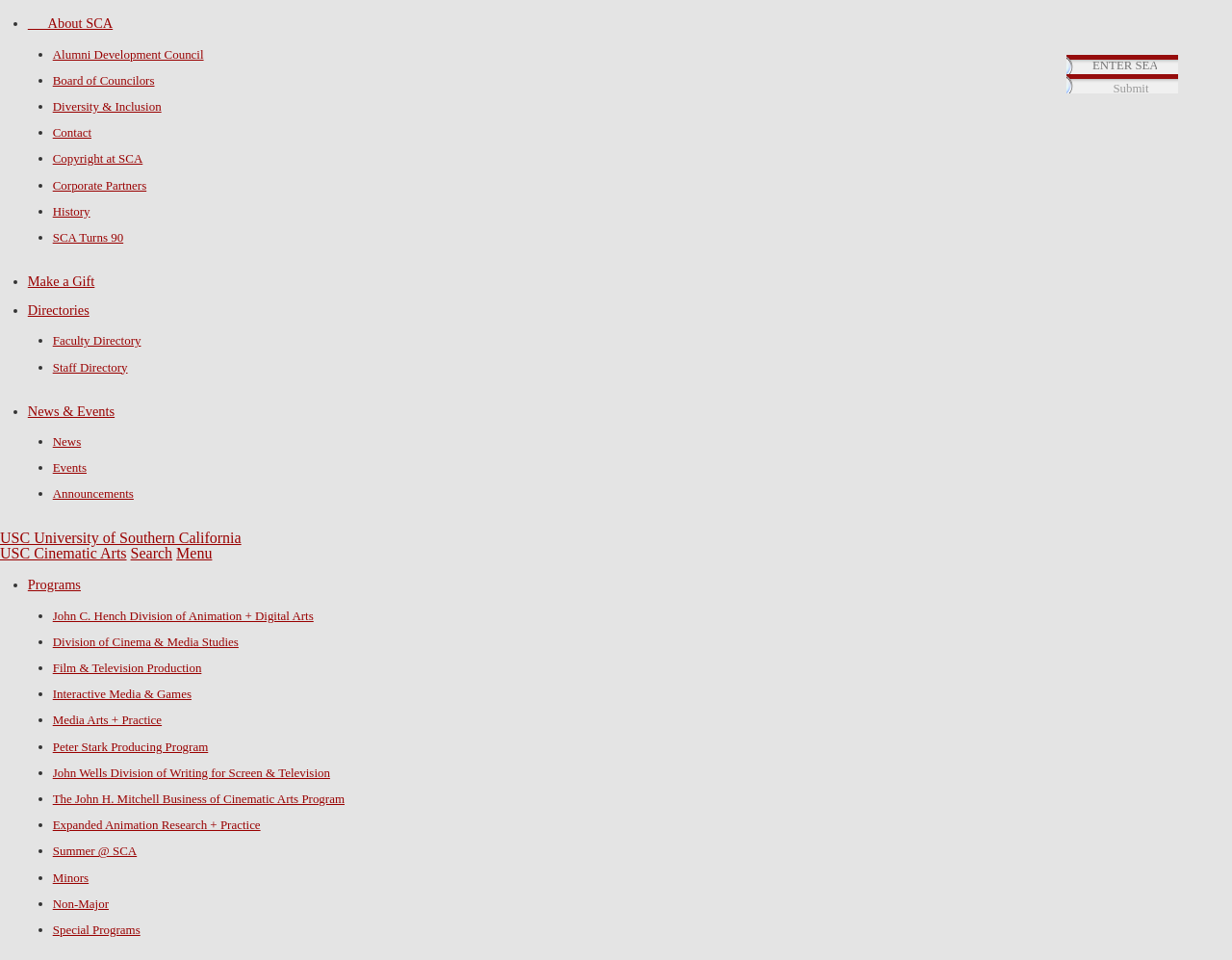Give a full account of the webpage's elements and their arrangement.

This webpage appears to be an error page from the University of Southern California's School of Cinematic Arts. At the top, there is a list of links to various pages, including "About SCA", "Alumni Development Council", "Board of Councilors", and others. These links are arranged in a vertical list, with each item indented and preceded by a bullet point.

Below this list, there are several prominent links, including "USC University of Southern California", "USC Cinematic Arts", "Search", and "Menu". These links are positioned near the top of the page and are likely meant to be easily accessible.

Further down the page, there is another list of links, this time related to programs offered by the School of Cinematic Arts. These links include "John C. Hench Division of Animation + Digital Arts", "Division of Cinema & Media Studies", "Film & Television Production", and others. This list is also arranged vertically, with each item indented and preceded by a bullet point.

At the bottom of the page, there is a search bar with a text input field and a "Submit" button. This search bar is positioned near the bottom right corner of the page.

Overall, the page appears to be a navigation hub, providing links to various pages and resources related to the USC School of Cinematic Arts.